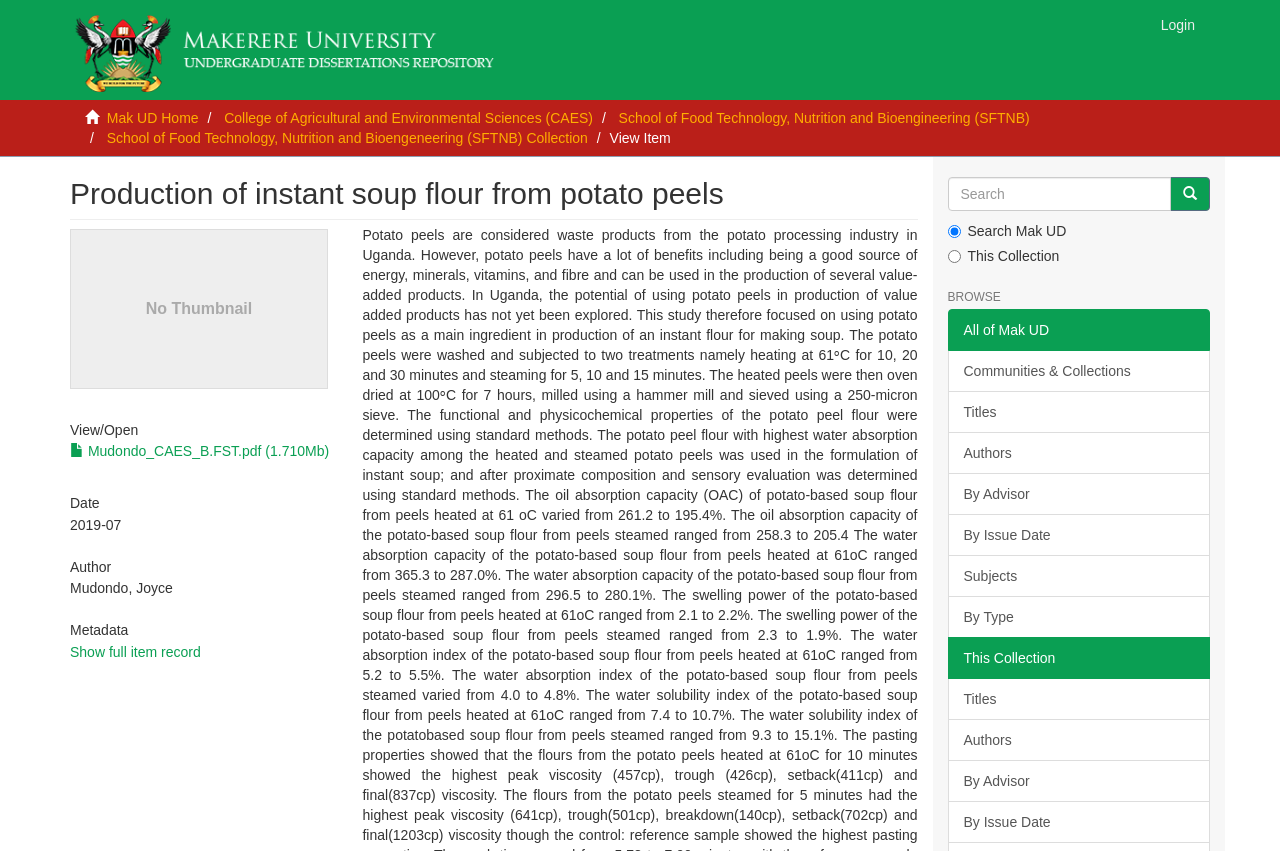Determine the bounding box coordinates for the clickable element required to fulfill the instruction: "Browse all of Mak UD". Provide the coordinates as four float numbers between 0 and 1, i.e., [left, top, right, bottom].

[0.74, 0.412, 0.945, 0.461]